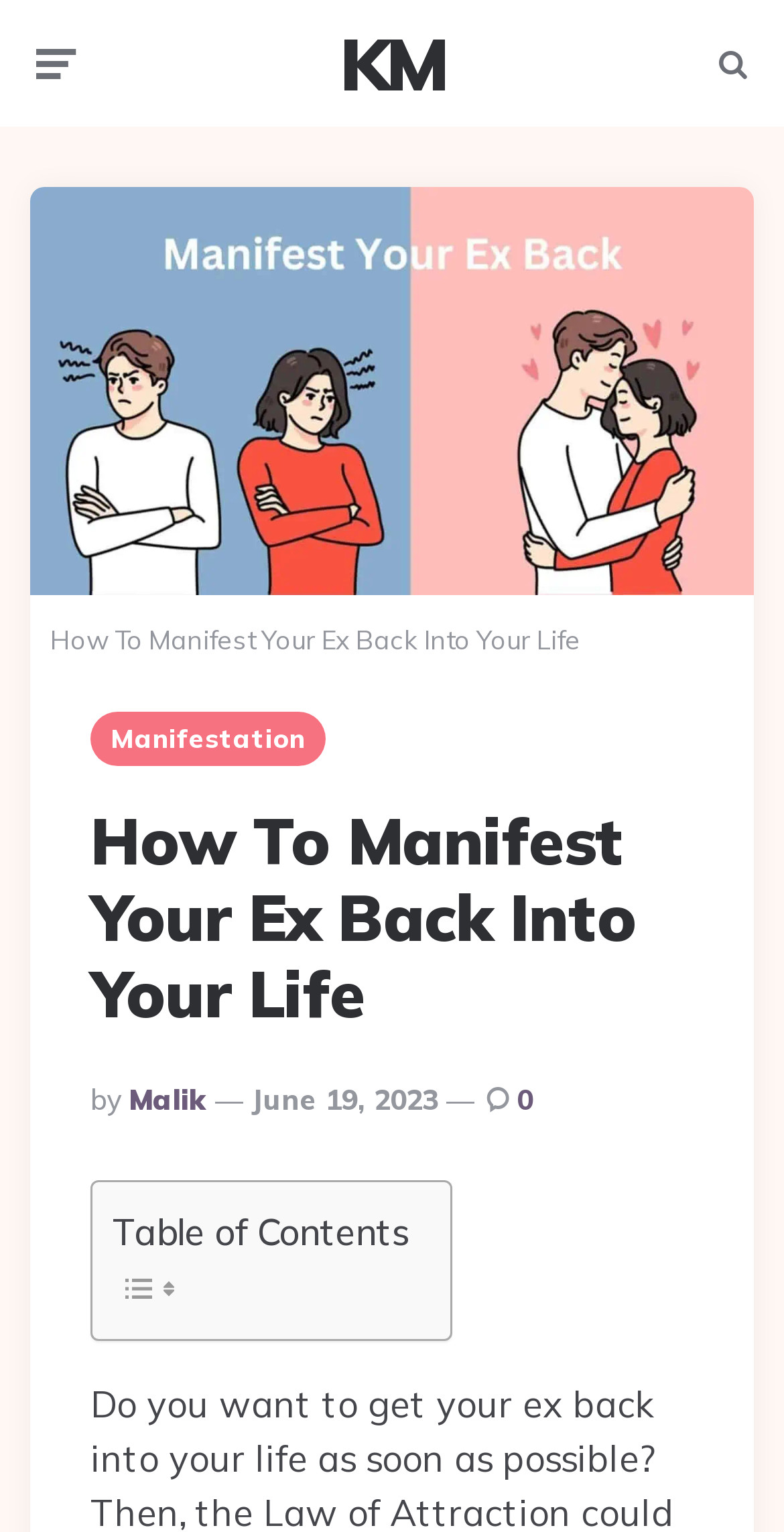Provide a brief response to the question using a single word or phrase: 
What is the date of the post?

June 19, 2023